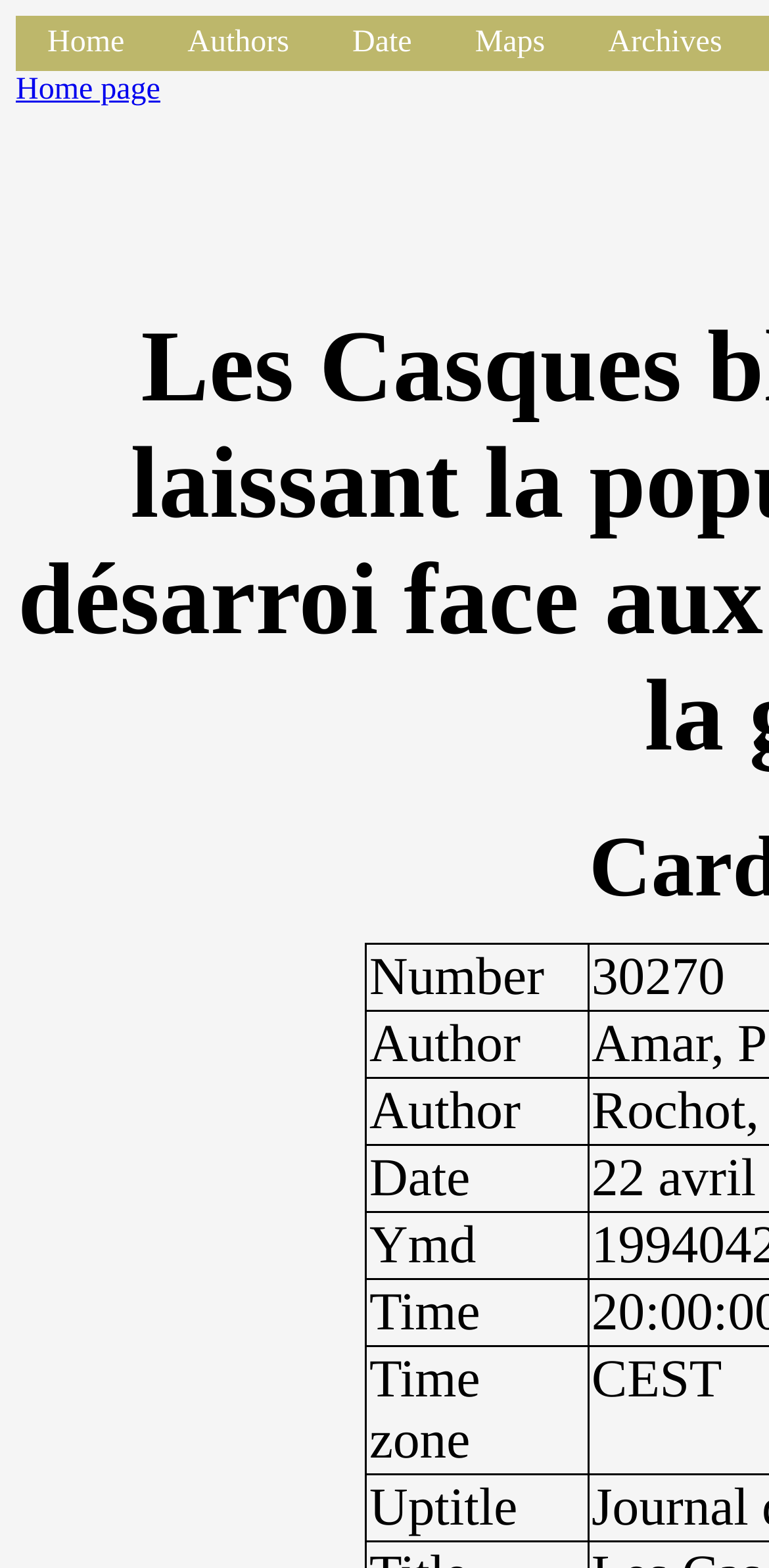How many links are in the top navigation bar?
Based on the image, respond with a single word or phrase.

5